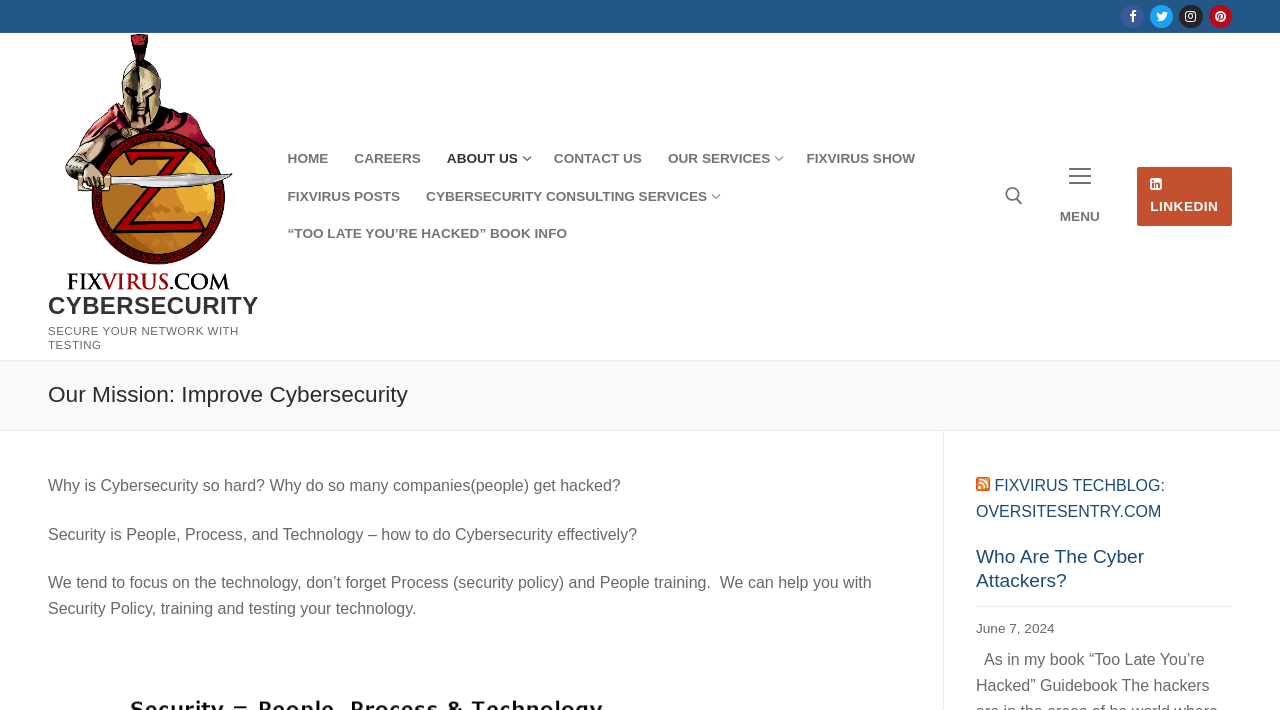Kindly determine the bounding box coordinates for the clickable area to achieve the given instruction: "Open the menu".

[0.812, 0.219, 0.875, 0.334]